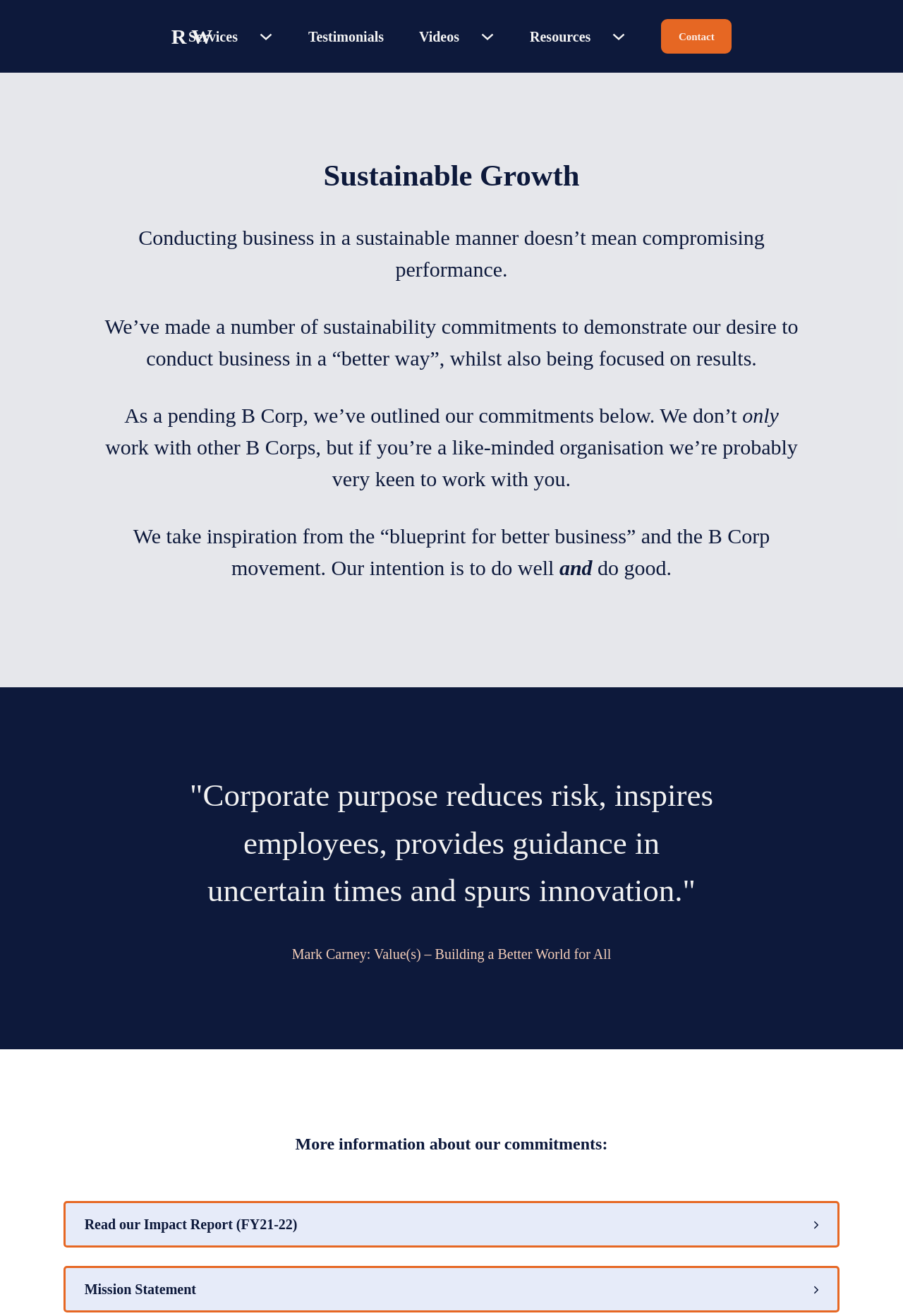What is the main topic of this webpage?
Look at the screenshot and give a one-word or phrase answer.

Sustainable Growth